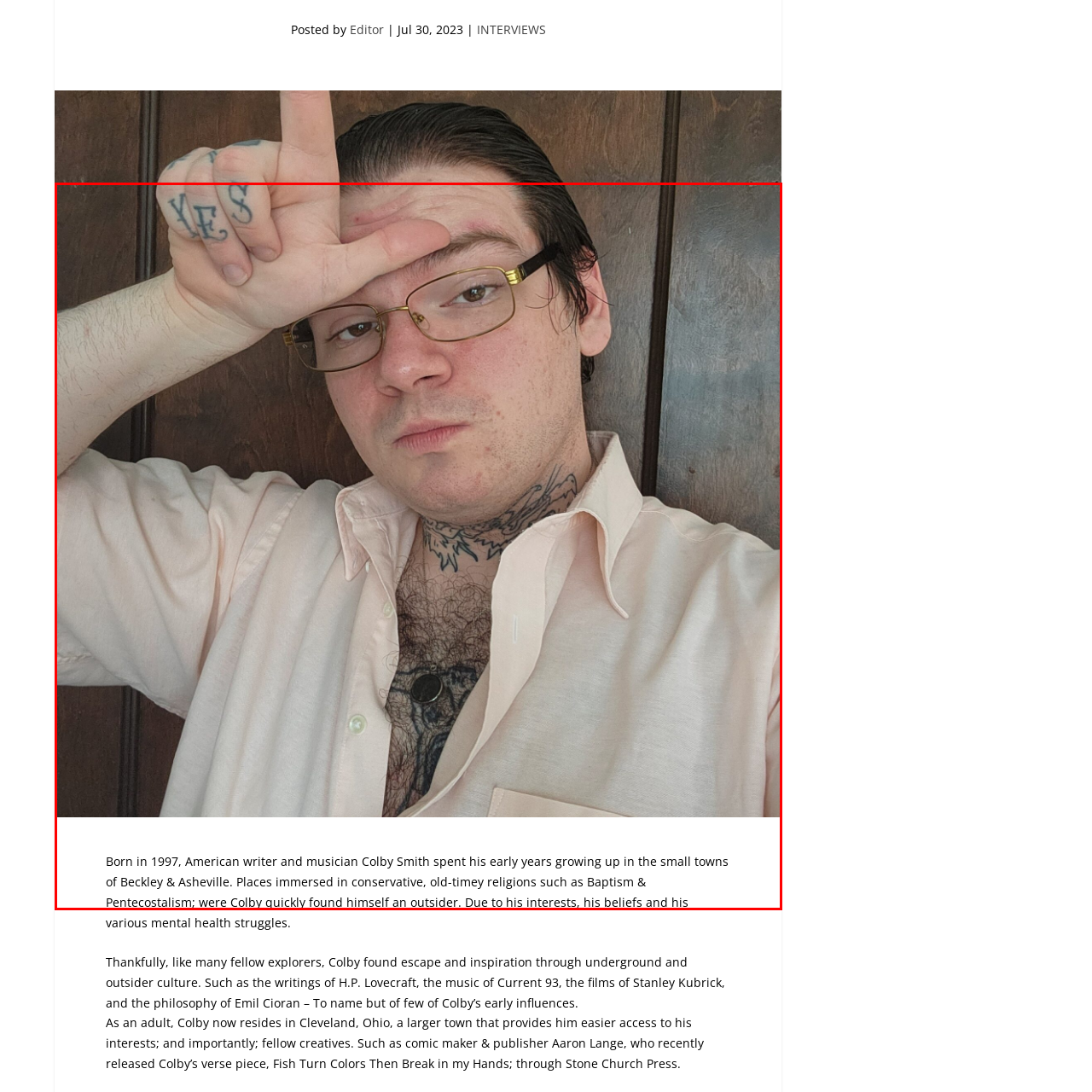Articulate a detailed description of the image inside the red frame.

The image features Colby Smith, a writer and musician born in 1997, making a candid pose with one hand raised to his forehead as if brushing back sweat or signaling a moment of thought. He sports a light pink shirt, unbuttoned at the collar, revealing some of his tattooed chest. His glasses frame his face, which is set against a wooden backdrop that hints at a rustic or vintage environment. 

Accompanying the image is text that highlights Smith's roots in Beckley and Asheville, small towns steeped in conservative, old-timey religions such as Baptism and Pentecostalism. It conveys his experiences of feeling like an outsider due to his interests, beliefs, and mental health struggles, setting the stage for a deeper understanding of his artistic endeavors and identity within the Neo-Decadent movement.